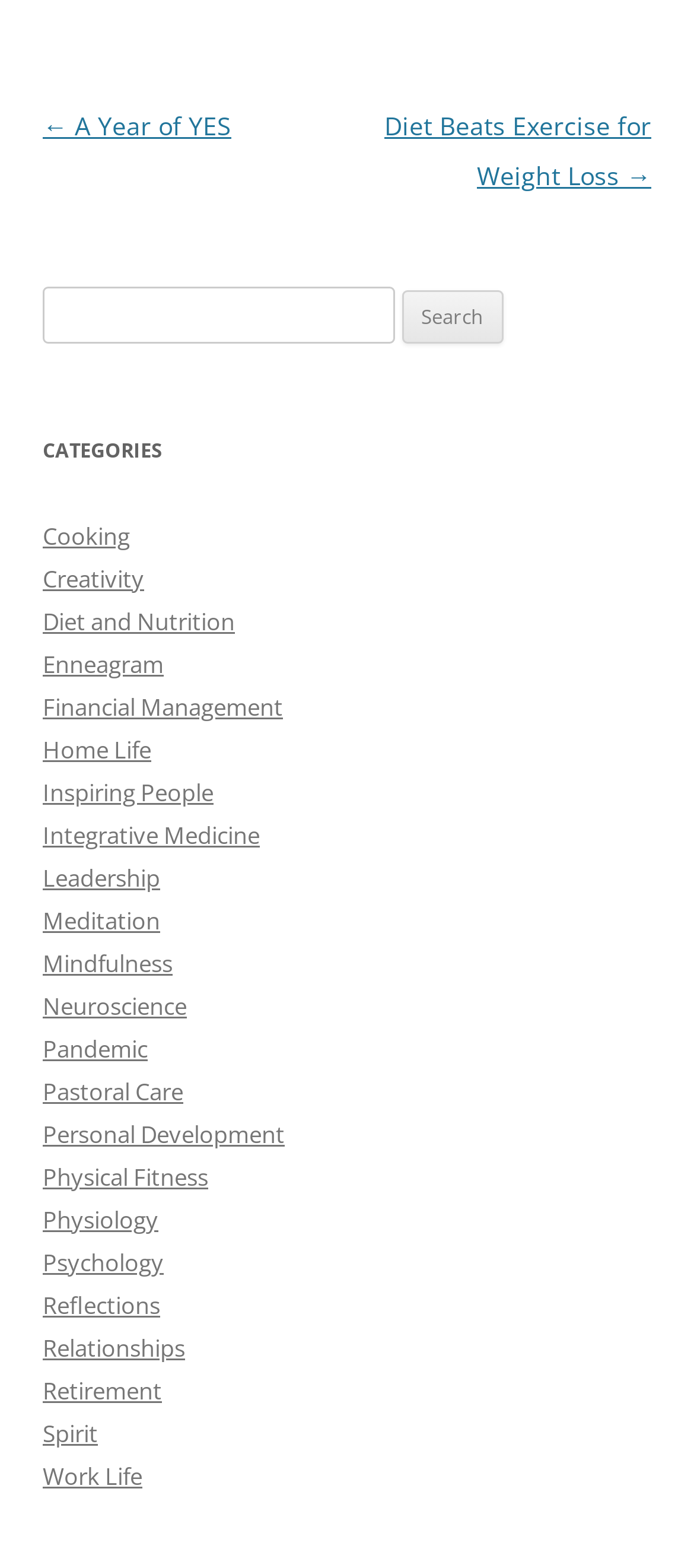Pinpoint the bounding box coordinates of the element that must be clicked to accomplish the following instruction: "Search for a specific keyword". The coordinates should be in the format of four float numbers between 0 and 1, i.e., [left, top, right, bottom].

[0.062, 0.183, 0.568, 0.219]